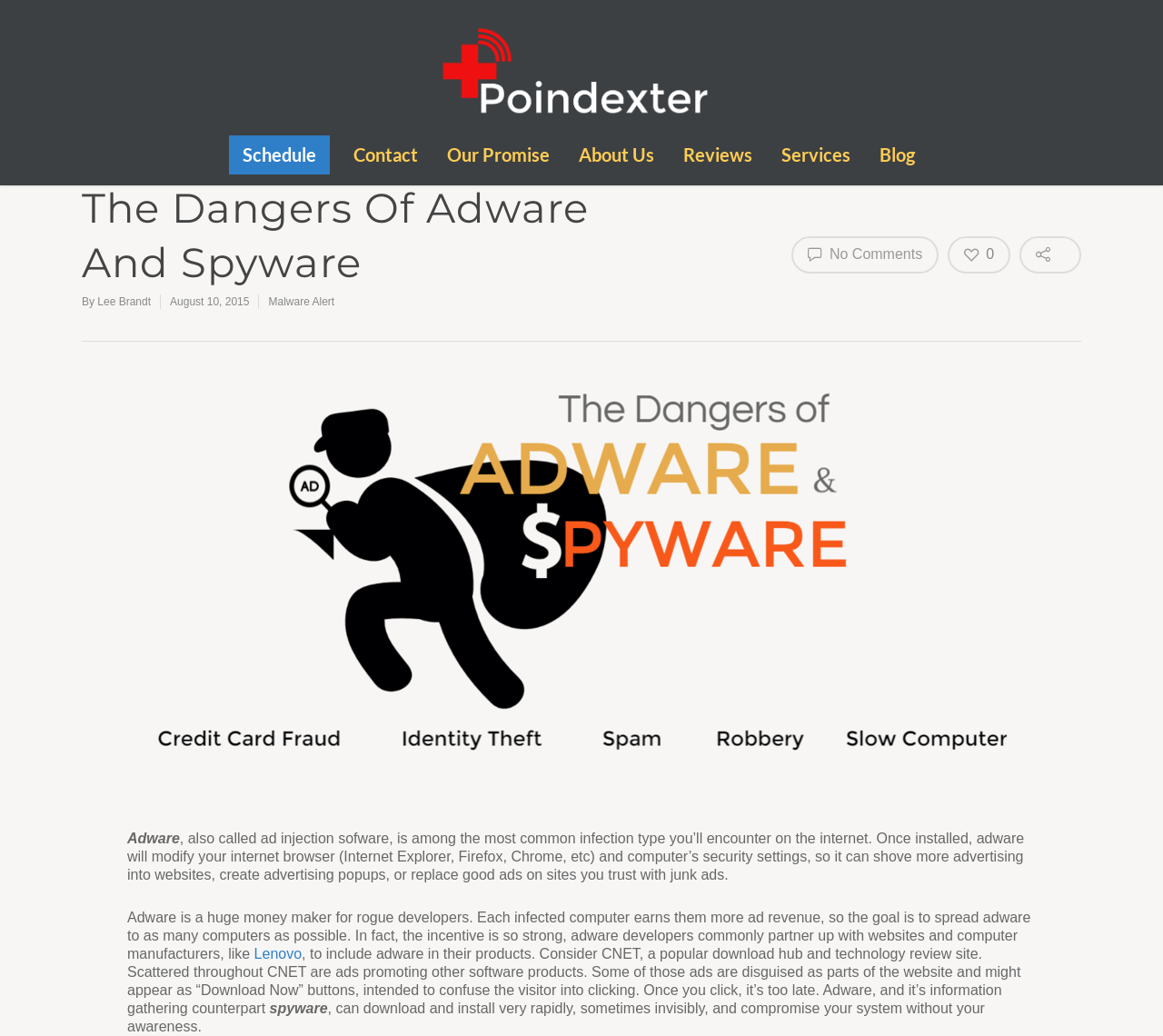Please provide the bounding box coordinates for the element that needs to be clicked to perform the following instruction: "Read more about malware alert". The coordinates should be given as four float numbers between 0 and 1, i.e., [left, top, right, bottom].

[0.231, 0.285, 0.288, 0.297]